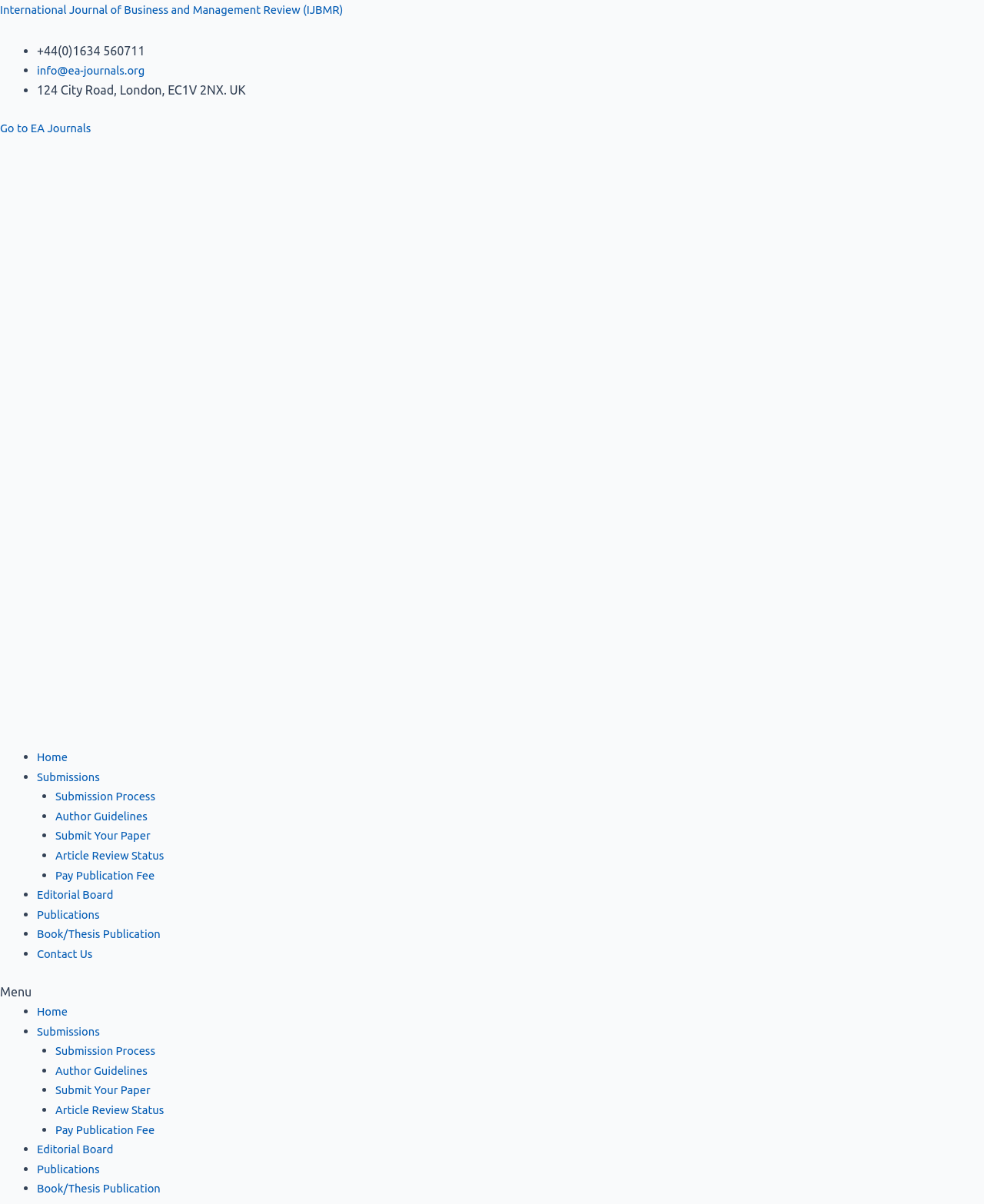What is the name of the author of the article?
Please provide a comprehensive answer based on the visual information in the image.

I found the name of the author by looking at the text that appears below the 'Article Author:' label. It says 'Peter N. Thiong’o and David Minja'.